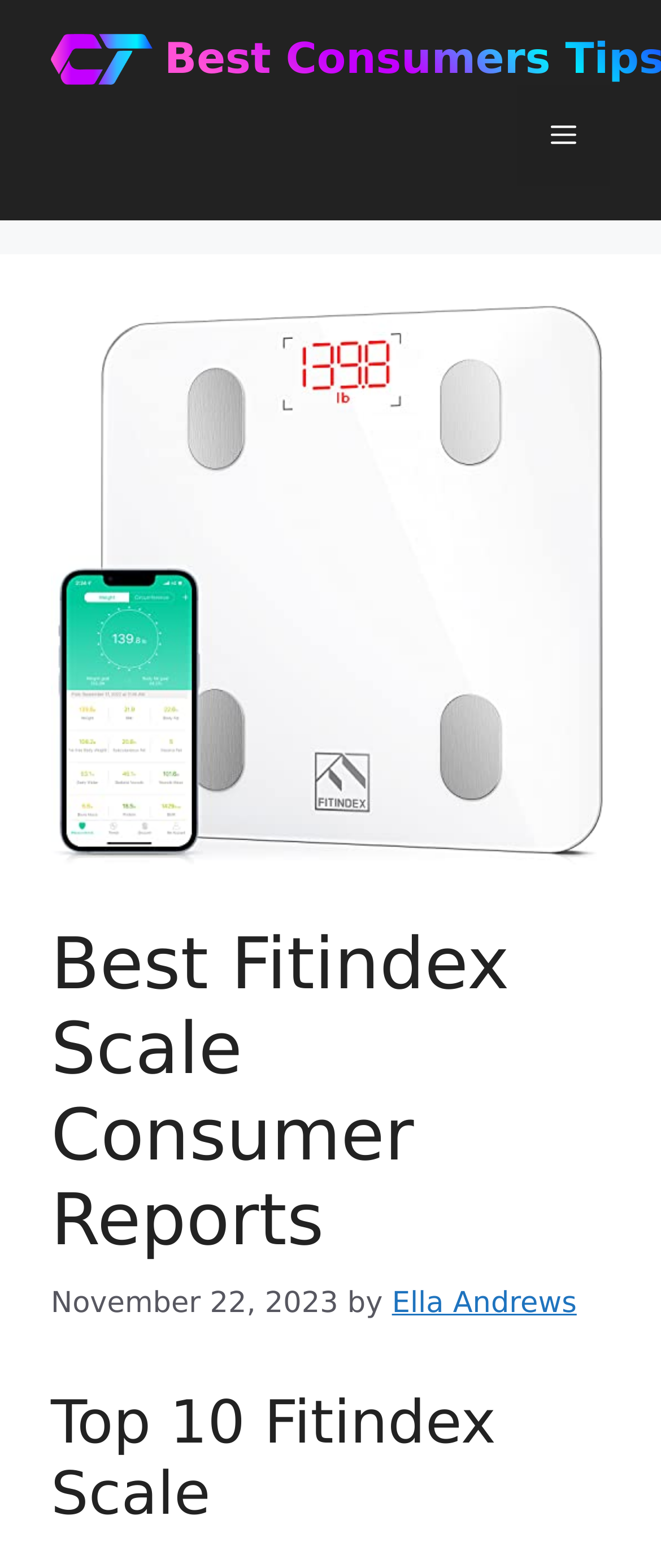Bounding box coordinates should be provided in the format (top-left x, top-left y, bottom-right x, bottom-right y) with all values between 0 and 1. Identify the bounding box for this UI element: Ella Andrews

[0.593, 0.821, 0.872, 0.842]